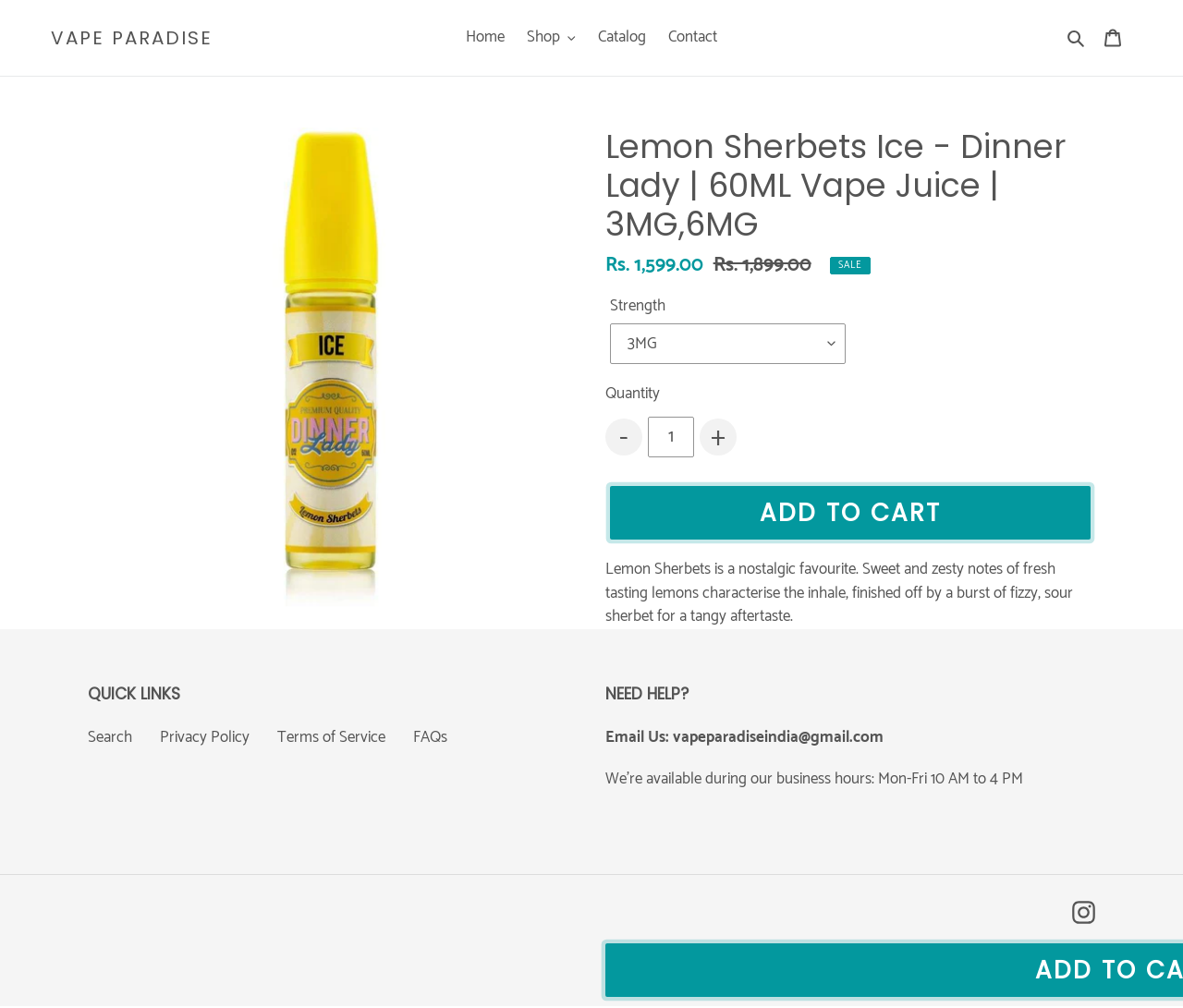Identify the bounding box coordinates of the part that should be clicked to carry out this instruction: "Select a strength".

[0.516, 0.321, 0.715, 0.361]